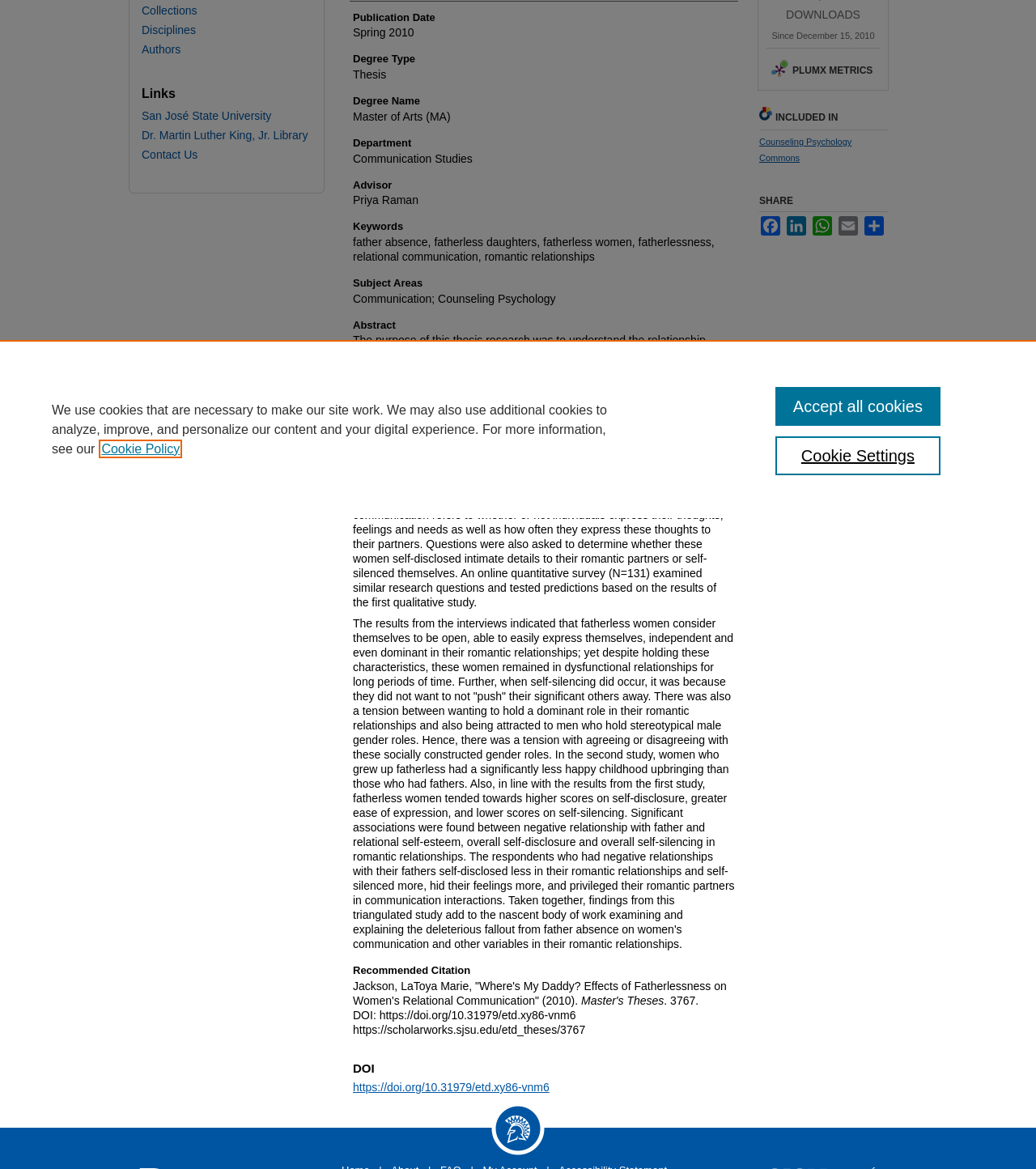Identify the bounding box coordinates for the UI element described as follows: Collections. Use the format (top-left x, top-left y, bottom-right x, bottom-right y) and ensure all values are floating point numbers between 0 and 1.

[0.137, 0.004, 0.312, 0.015]